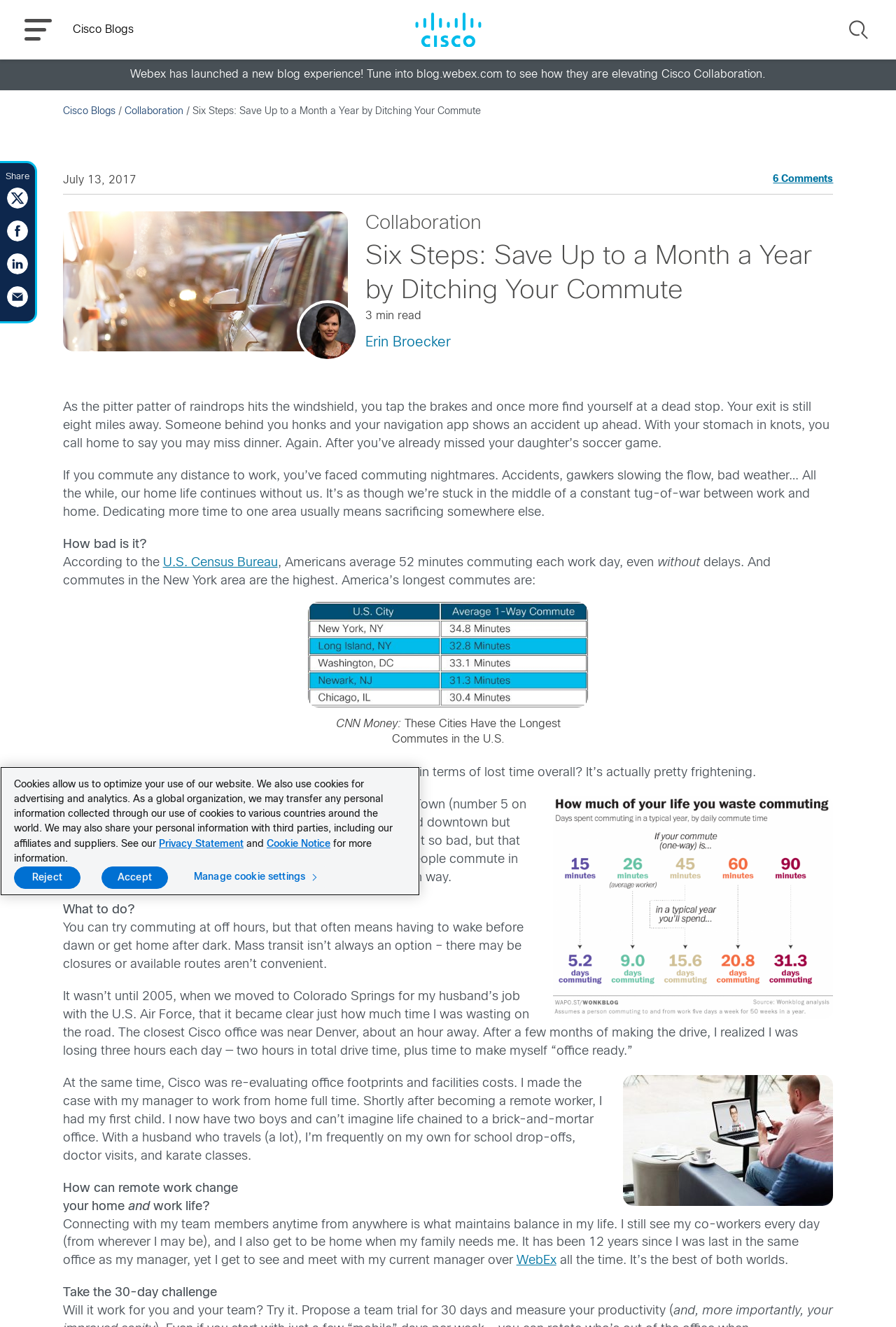Answer the following in one word or a short phrase: 
What is the name of the platform the author uses to connect with her team members?

WebEx